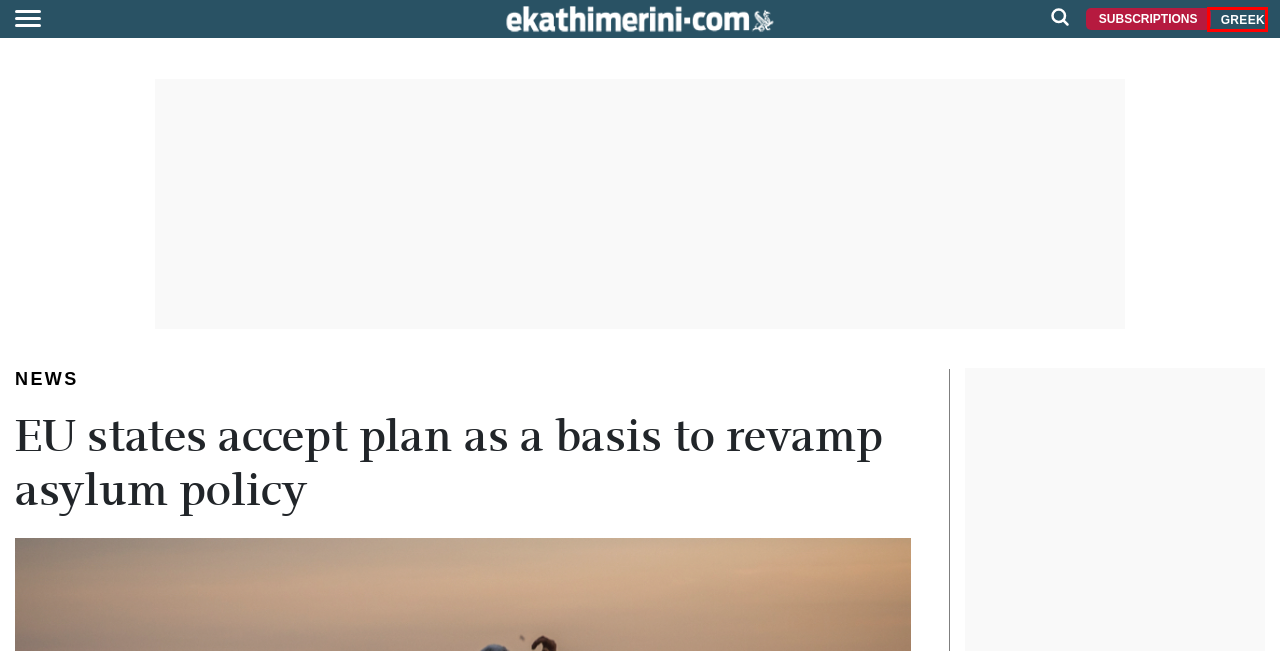You are given a webpage screenshot where a red bounding box highlights an element. Determine the most fitting webpage description for the new page that loads after clicking the element within the red bounding box. Here are the candidates:
A. Company Profile | eKathimerini.com
B. Νέα και Ειδήσεις από την Ελλάδα και τον Κόσμο | Η ΚΑΘΗΜΕΡΙΝΗ
C. EU must rise to challenge on migration, EU Commission chief says | eKathimerini.com
D. Migration pact eyes ‘mandatory solidarity’ in EU | eKathimerini.com
E. ΚΑΘΗΜΕΡΙΝΗ - ΑΓΓΛΙΚΗ ΕΚΔΟΣΗ - ΣΥΝΔΡΟΜΕΣ
F. Home | VOGUE.GR
G. Ταυτότητα | eKathimerini.com
H. Contact us | eKathimerini.com

B